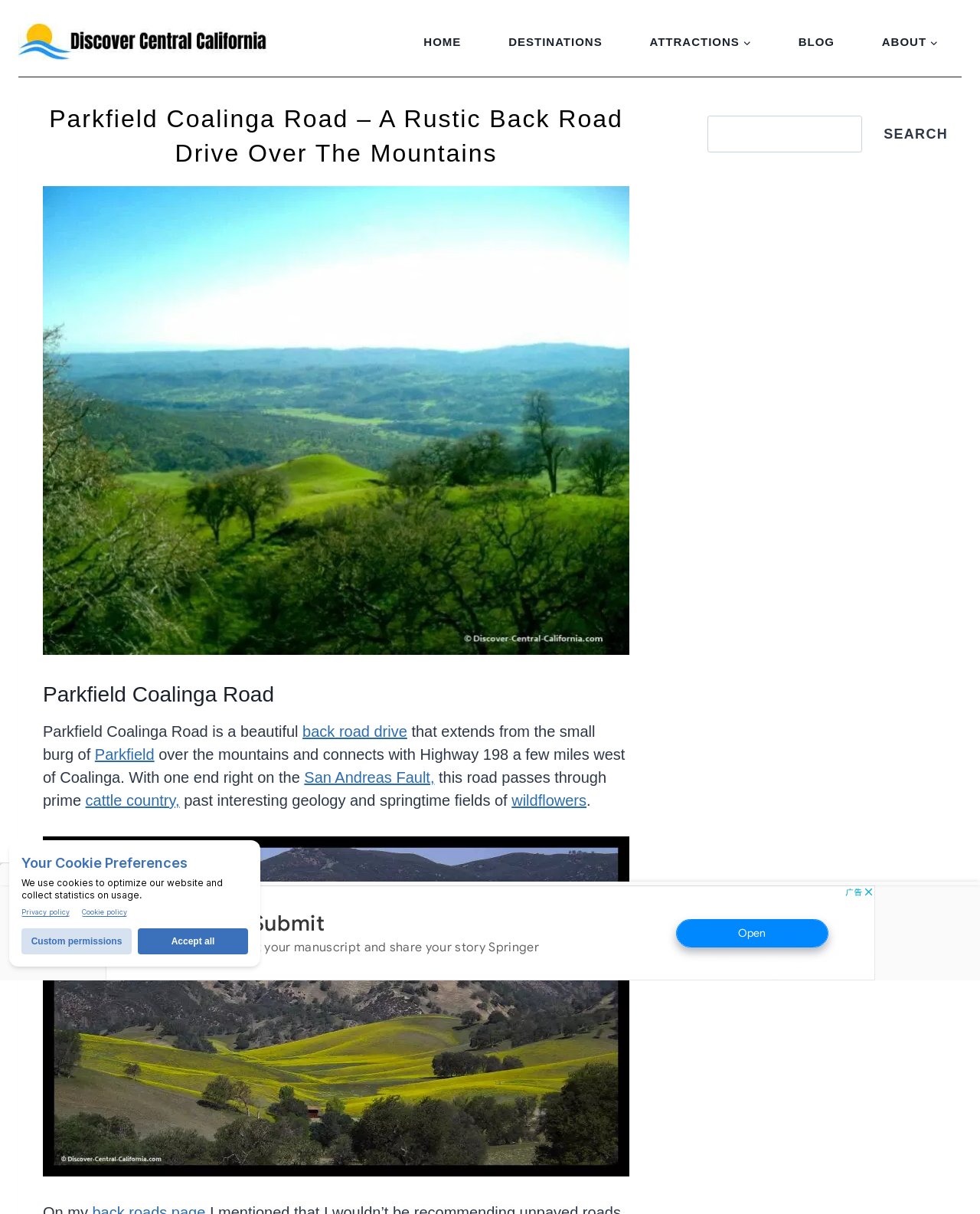Please determine the primary heading and provide its text.

Parkfield Coalinga Road – A Rustic Back Road Drive Over The Mountains